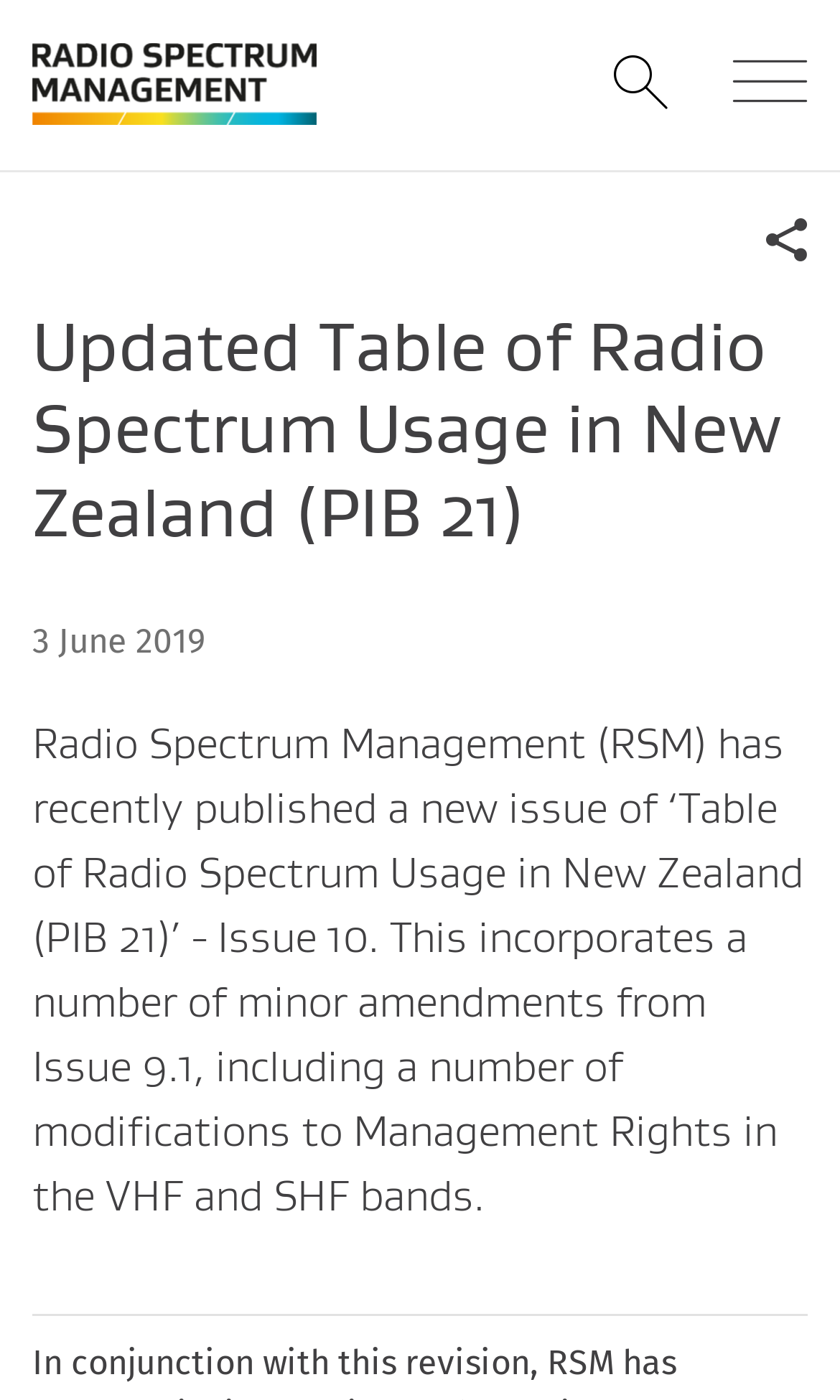What is the name of the organization?
From the details in the image, provide a complete and detailed answer to the question.

The name of the organization can be found in the link at the top left corner of the webpage, which says 'Radio Spectrum Management (RSM).'.